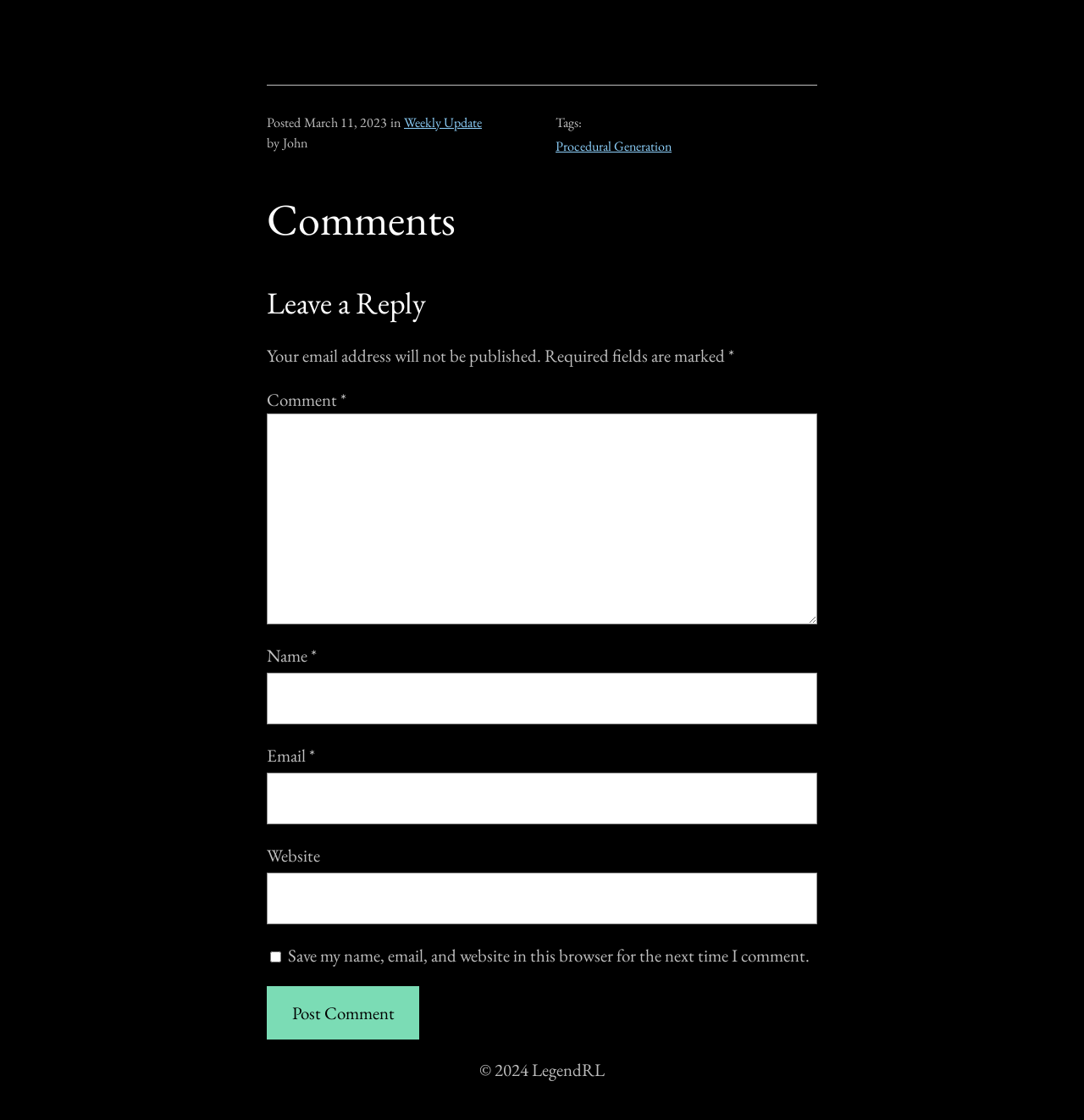What is the date of the posted article?
Please provide a comprehensive answer to the question based on the webpage screenshot.

I found the date by looking at the 'Posted' section, which is accompanied by a time element containing the text 'March 11, 2023'.